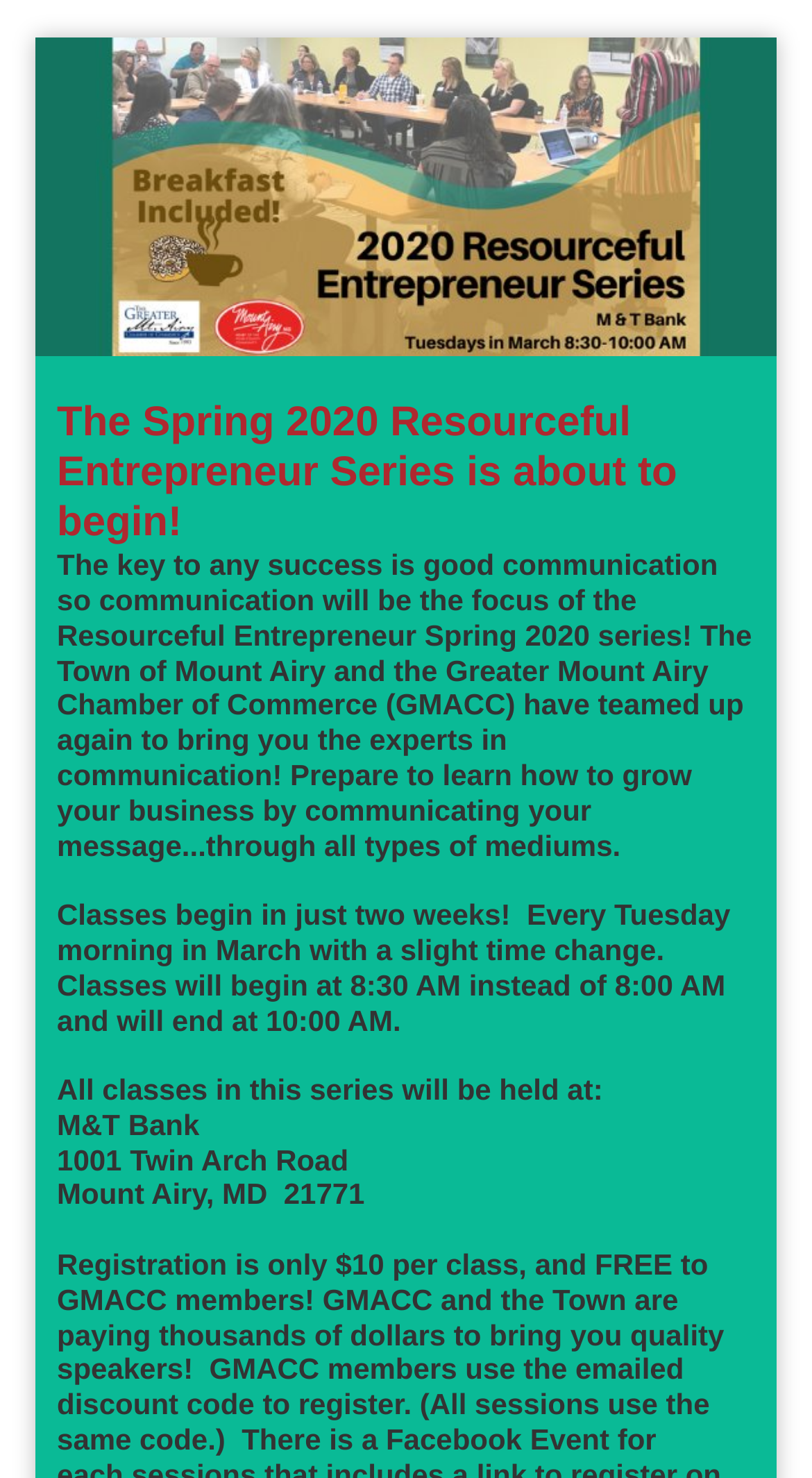Determine the main headline from the webpage and extract its text.

The Spring 2020 Resourceful Entrepreneur Series is about to begin!